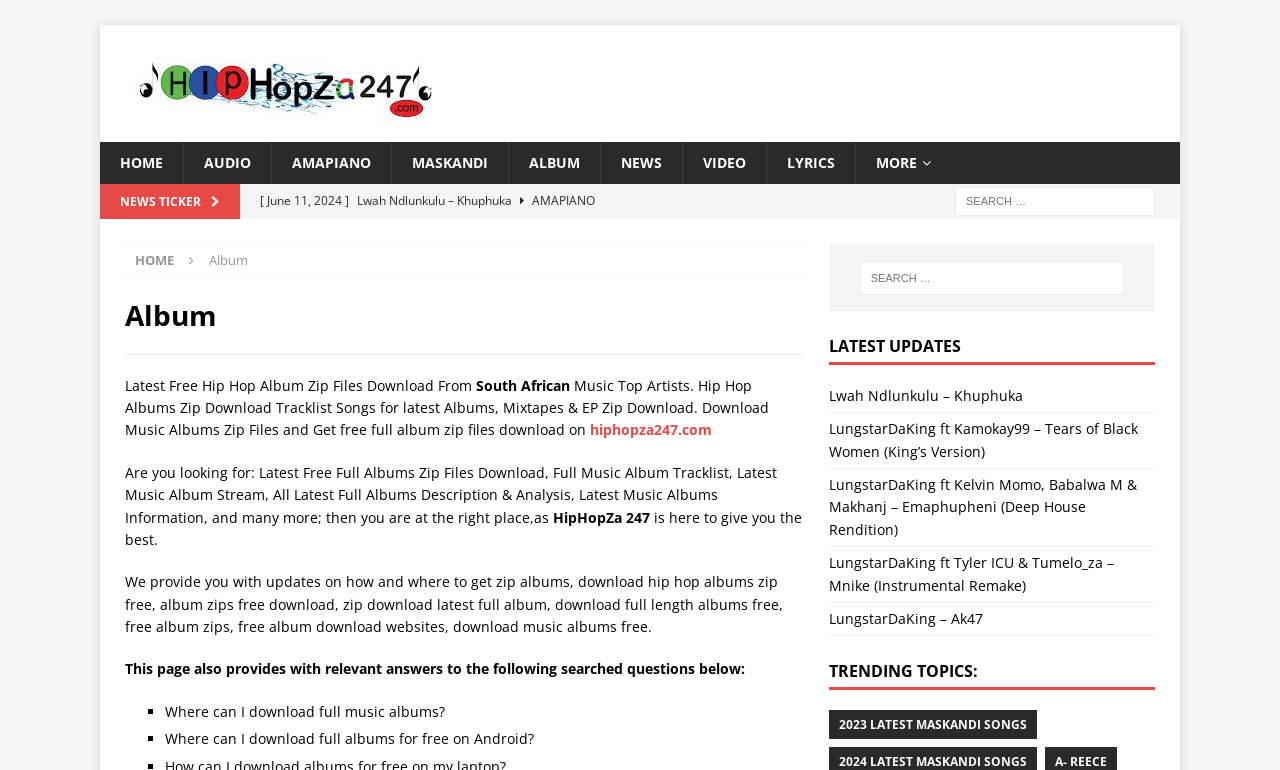Locate and provide the bounding box coordinates for the HTML element that matches this description: "2023 latest maskandi songs".

[0.647, 0.922, 0.81, 0.96]